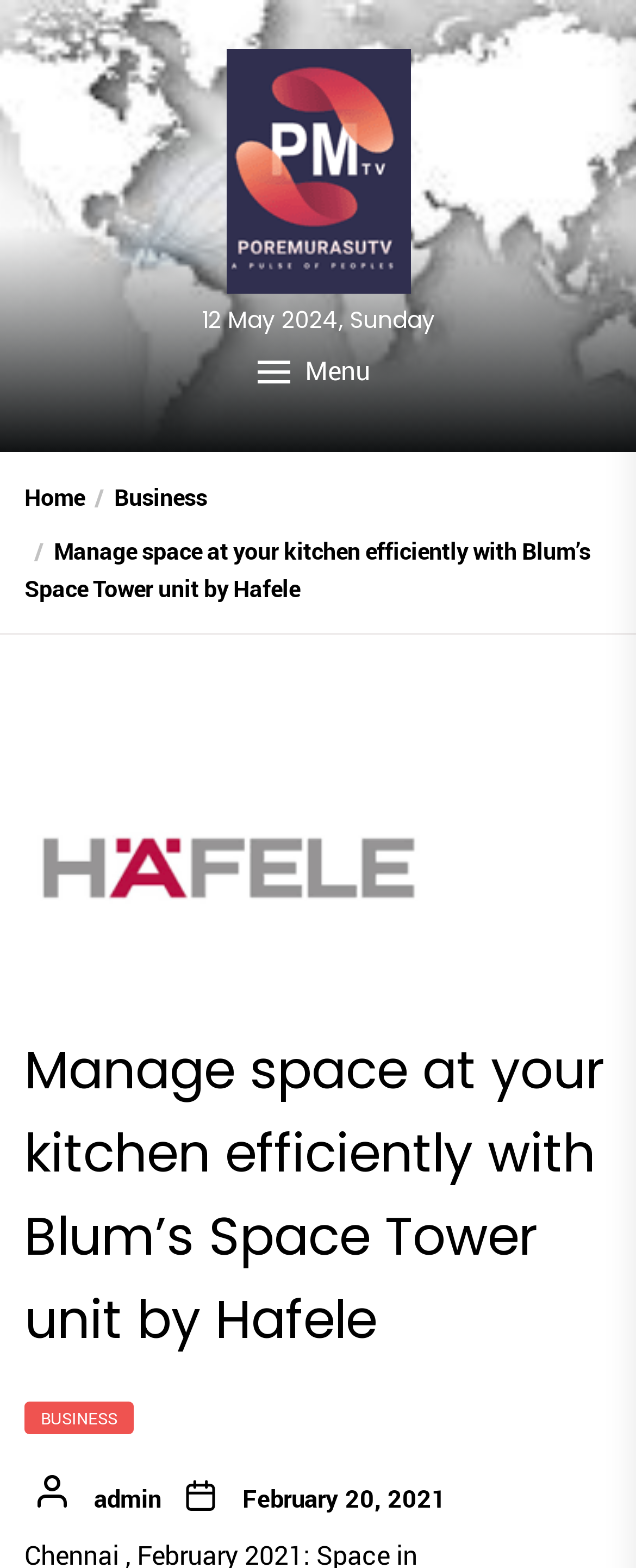Please determine and provide the text content of the webpage's heading.

Manage space at your kitchen efficiently with Blum’s Space Tower unit by Hafele